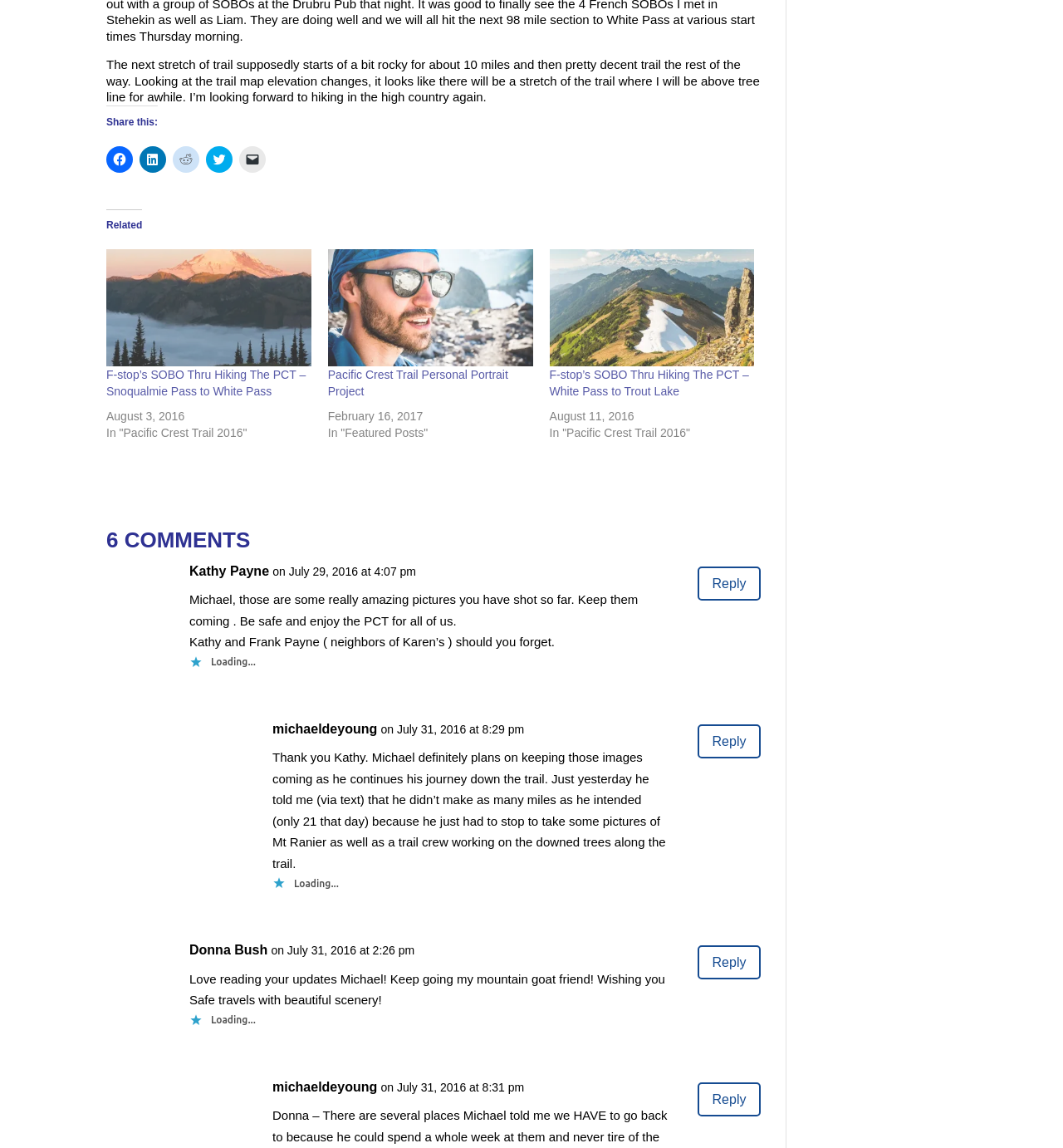Using a single word or phrase, answer the following question: 
What is the name of the person who wrote the first comment?

Kathy Payne